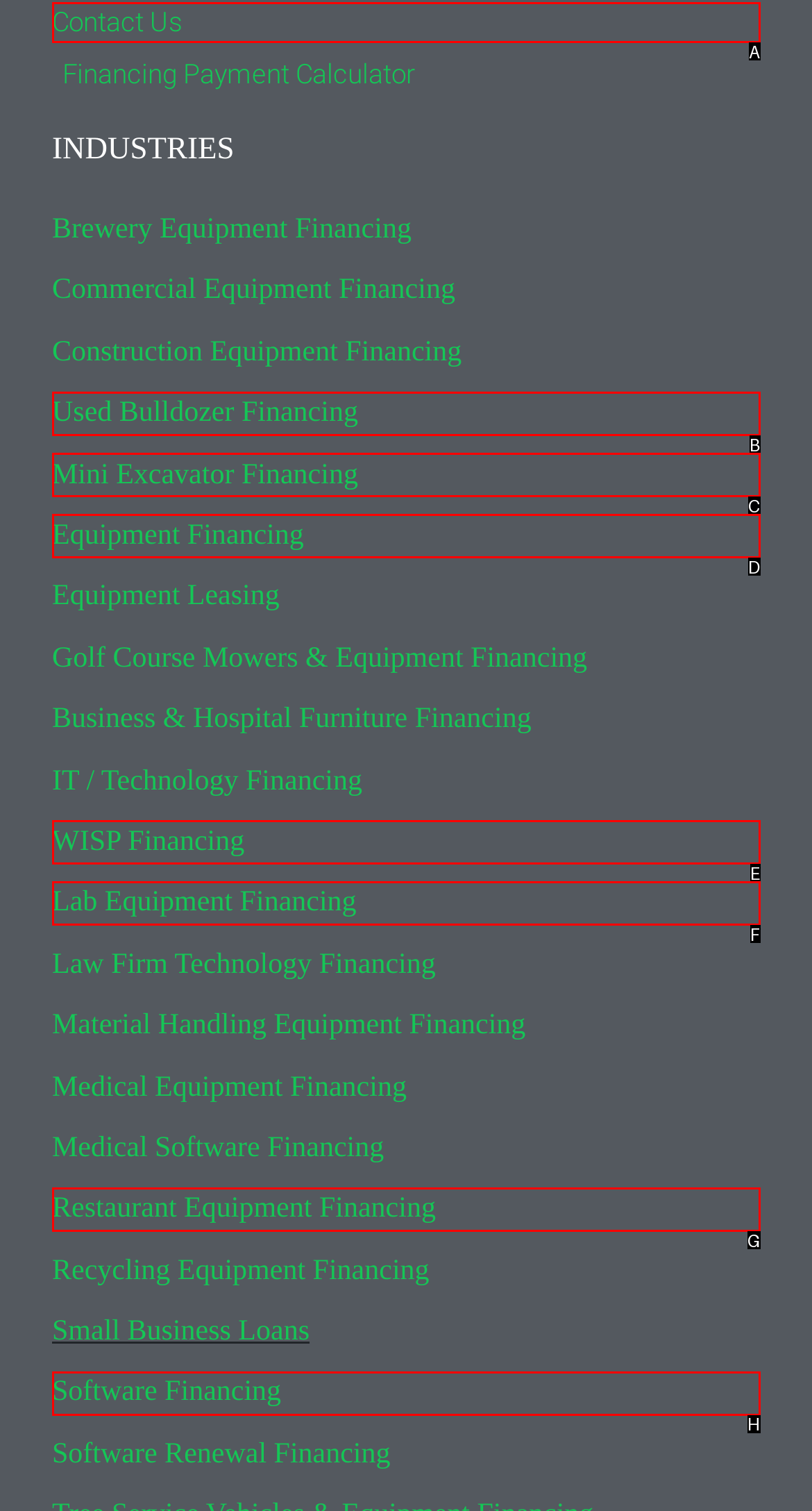Given the element description: Equipment Financing
Pick the letter of the correct option from the list.

D